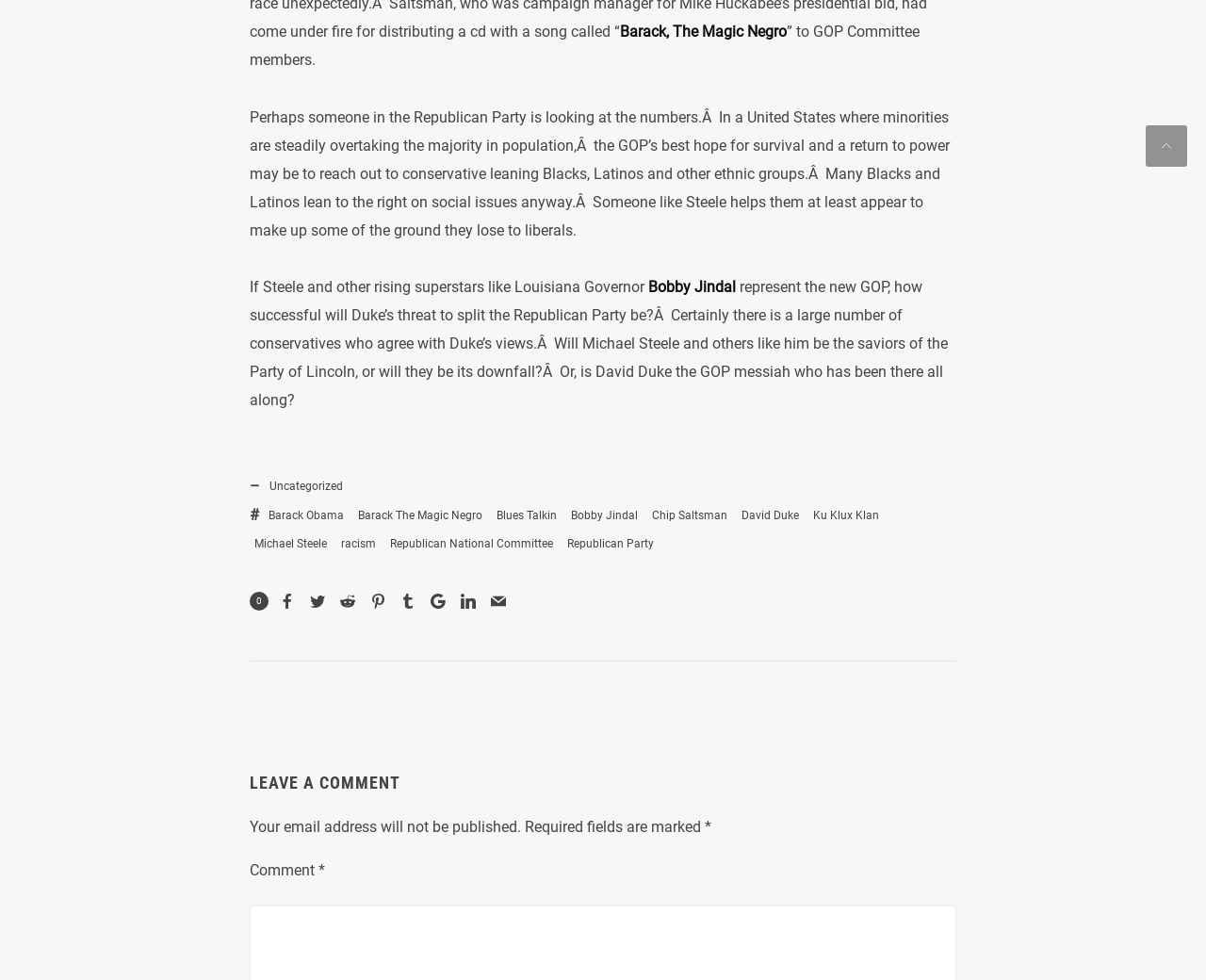What is the topic of the article?
Could you please answer the question thoroughly and with as much detail as possible?

The topic of the article can be inferred from the content of the webpage, which discusses the Republican Party, conservative leaning Blacks and Latinos, and politicians such as Barack Obama, Michael Steele, and Bobby Jindal.